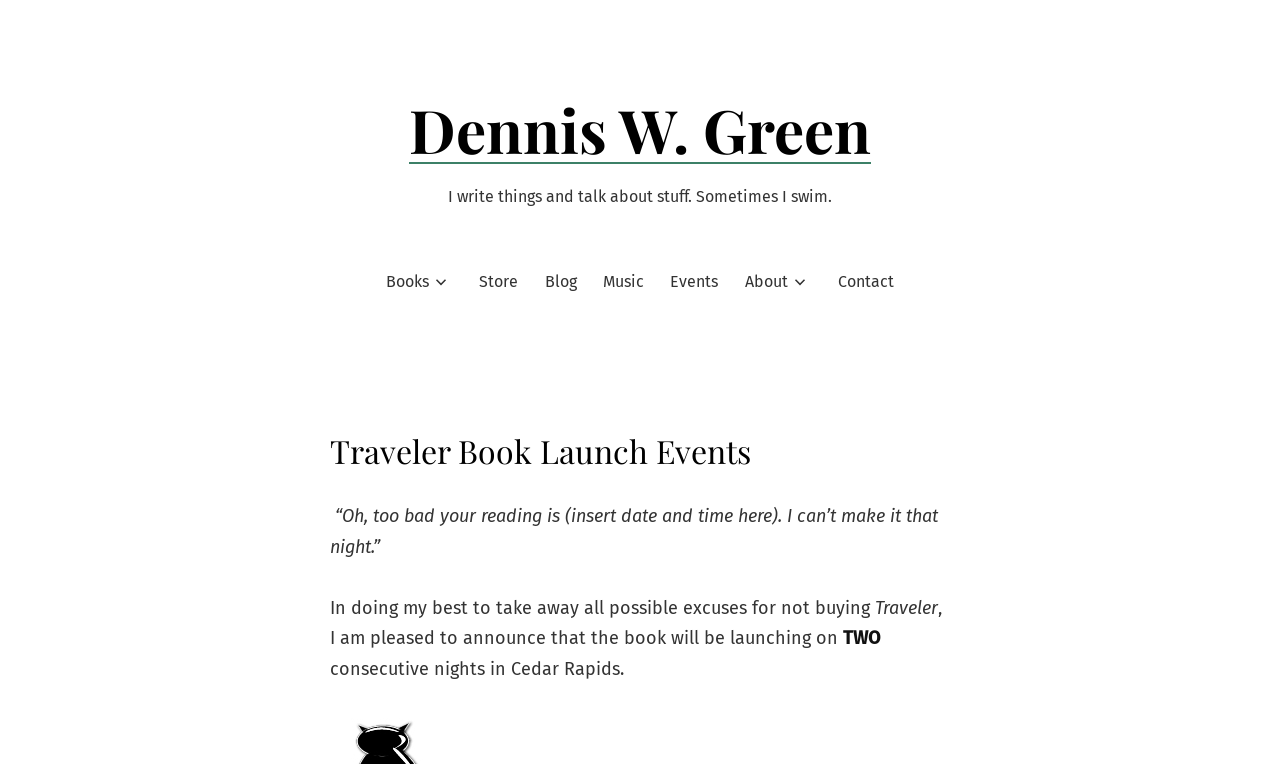Based on the element description Events, identify the bounding box coordinates for the UI element. The coordinates should be in the format (top-left x, top-left y, bottom-right x, bottom-right y) and within the 0 to 1 range.

[0.524, 0.351, 0.561, 0.388]